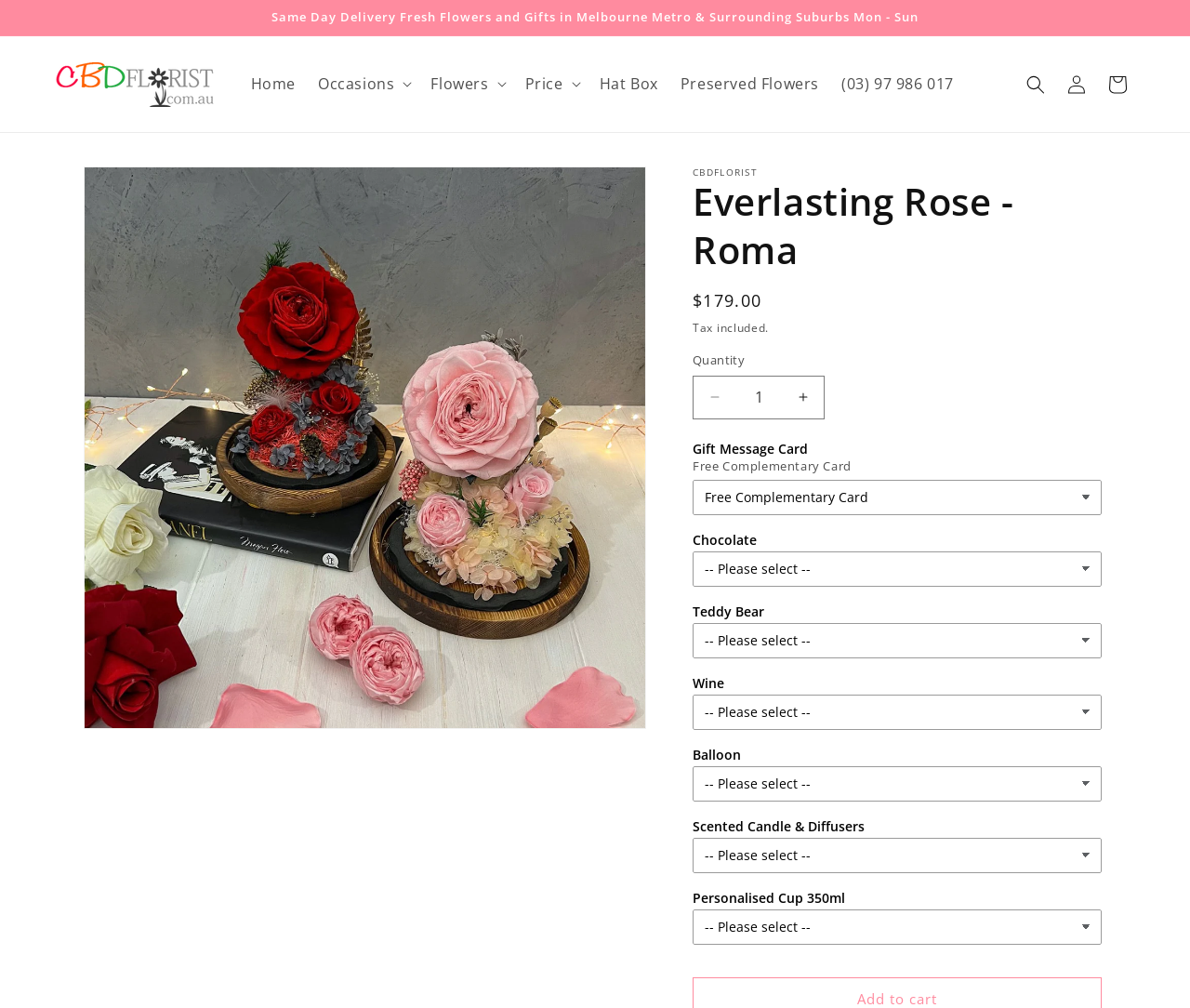Determine the bounding box for the HTML element described here: "Price". The coordinates should be given as [left, top, right, bottom] with each number being a float between 0 and 1.

[0.432, 0.063, 0.494, 0.104]